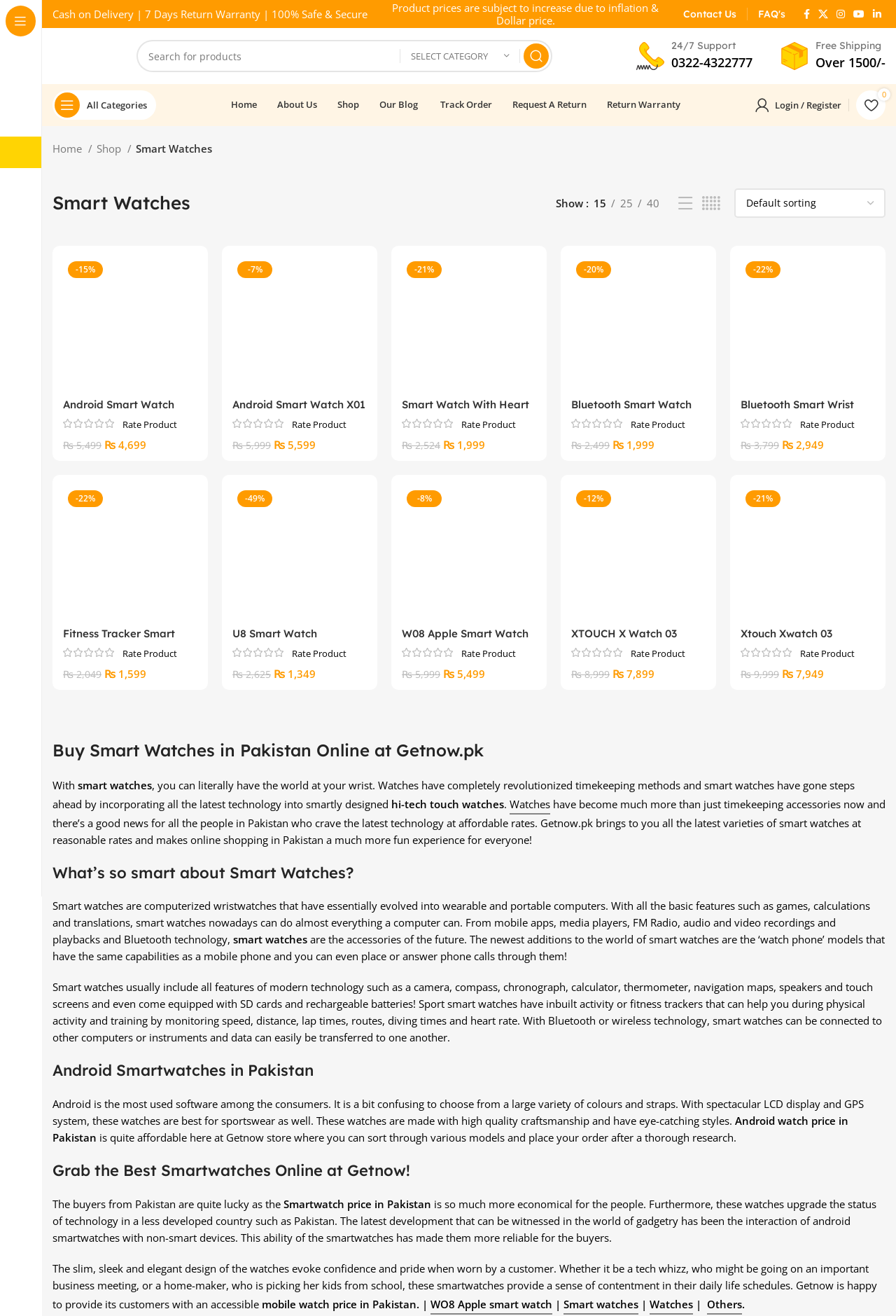Can you specify the bounding box coordinates of the area that needs to be clicked to fulfill the following instruction: "Click on Watches category"?

[0.0, 0.104, 0.046, 0.128]